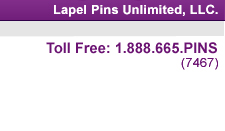Elaborate on the elements present in the image.

The image features the header of a webpage belonging to "Lapel Pins Unlimited, LLC." At the top, the company name is prominently displayed in bold, purple text, signaling a focus on custom lapel pins and related products. Below the company name, a toll-free contact number is provided, highlighting the number 1.888.665.PINS (7467), emphasizing customer accessibility and support. This layout gives a professional appearance, indicating the company’s commitment to customer service in the field of employee recognition and promotional items.